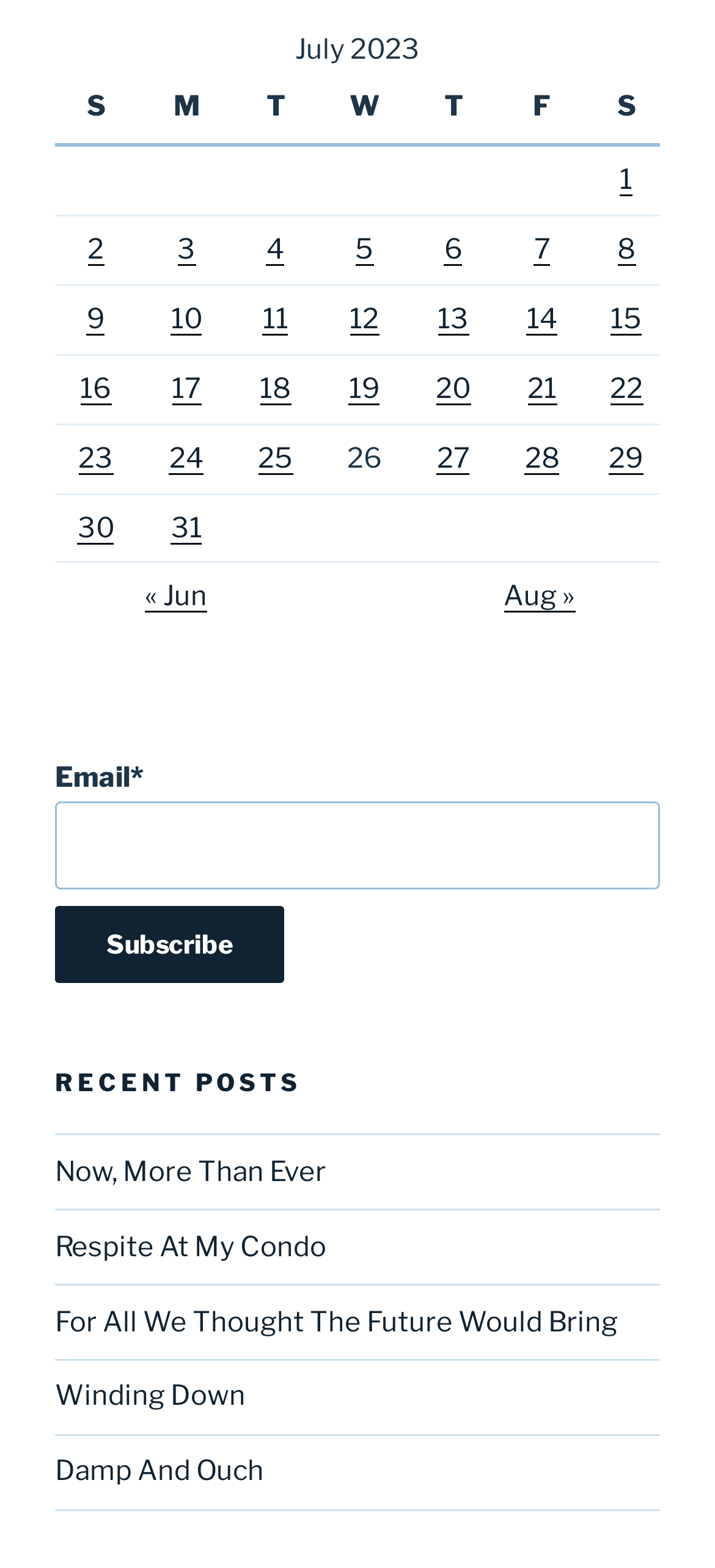What is the first day listed in the table?
Answer the question in a detailed and comprehensive manner.

The first row of the table has a gridcell with the text 'Posts published on July 1, 2023', which indicates that the first day listed in the table is July 1, 2023.